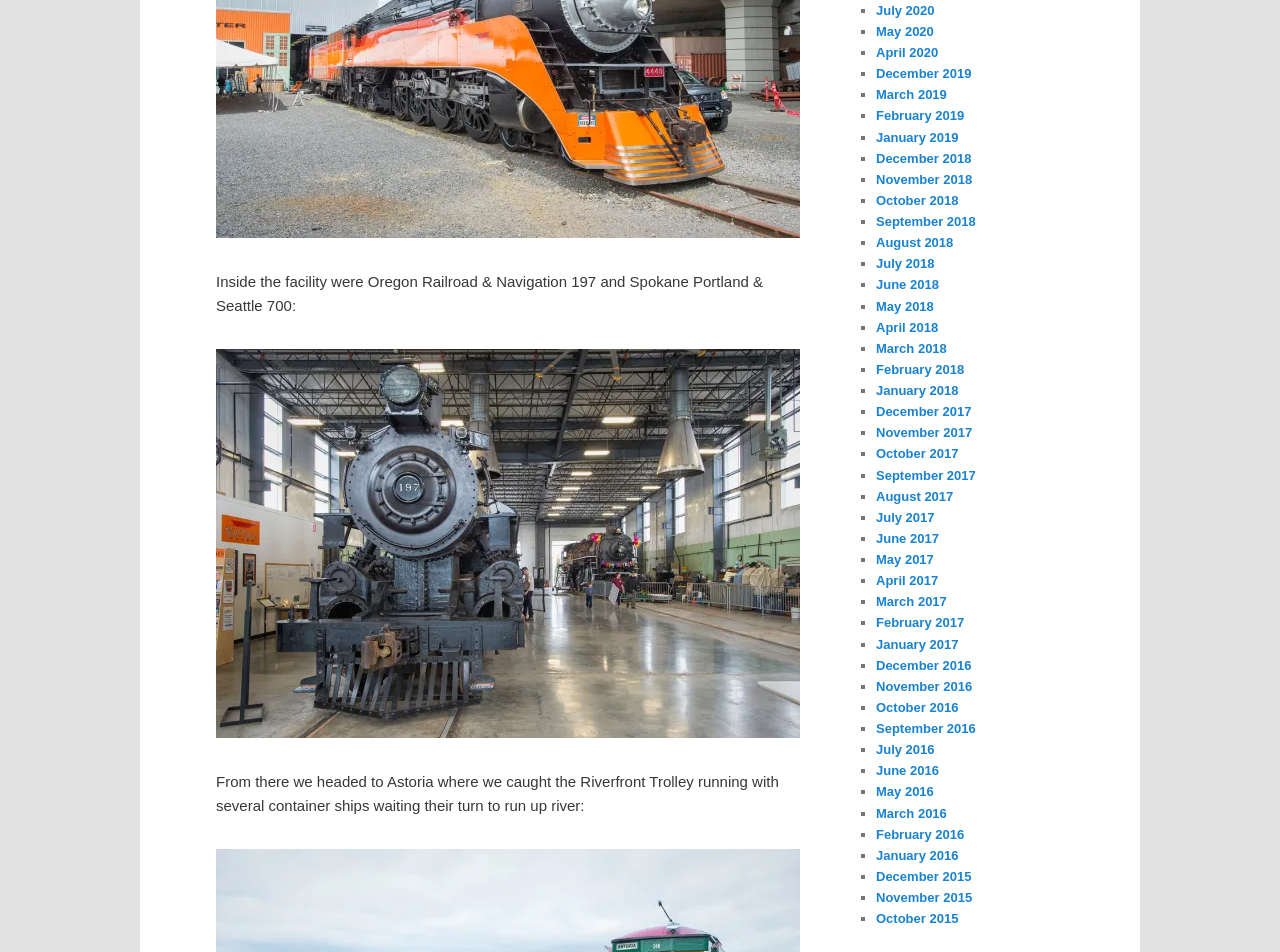Identify the bounding box for the described UI element. Provide the coordinates in (top-left x, top-left y, bottom-right x, bottom-right y) format with values ranging from 0 to 1: alt="OR&N 197"

[0.169, 0.76, 0.625, 0.778]